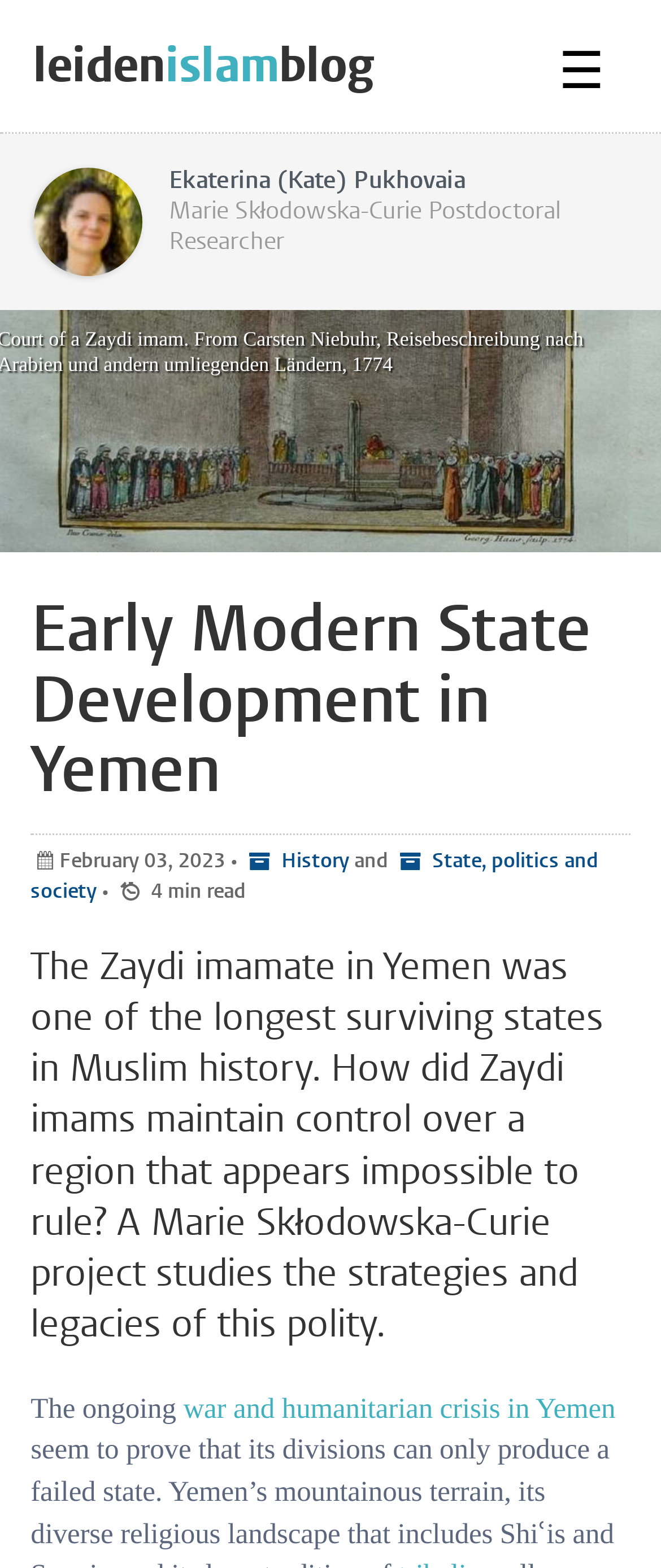Give a short answer to this question using one word or a phrase:
What is the date of the article?

February 03, 2023